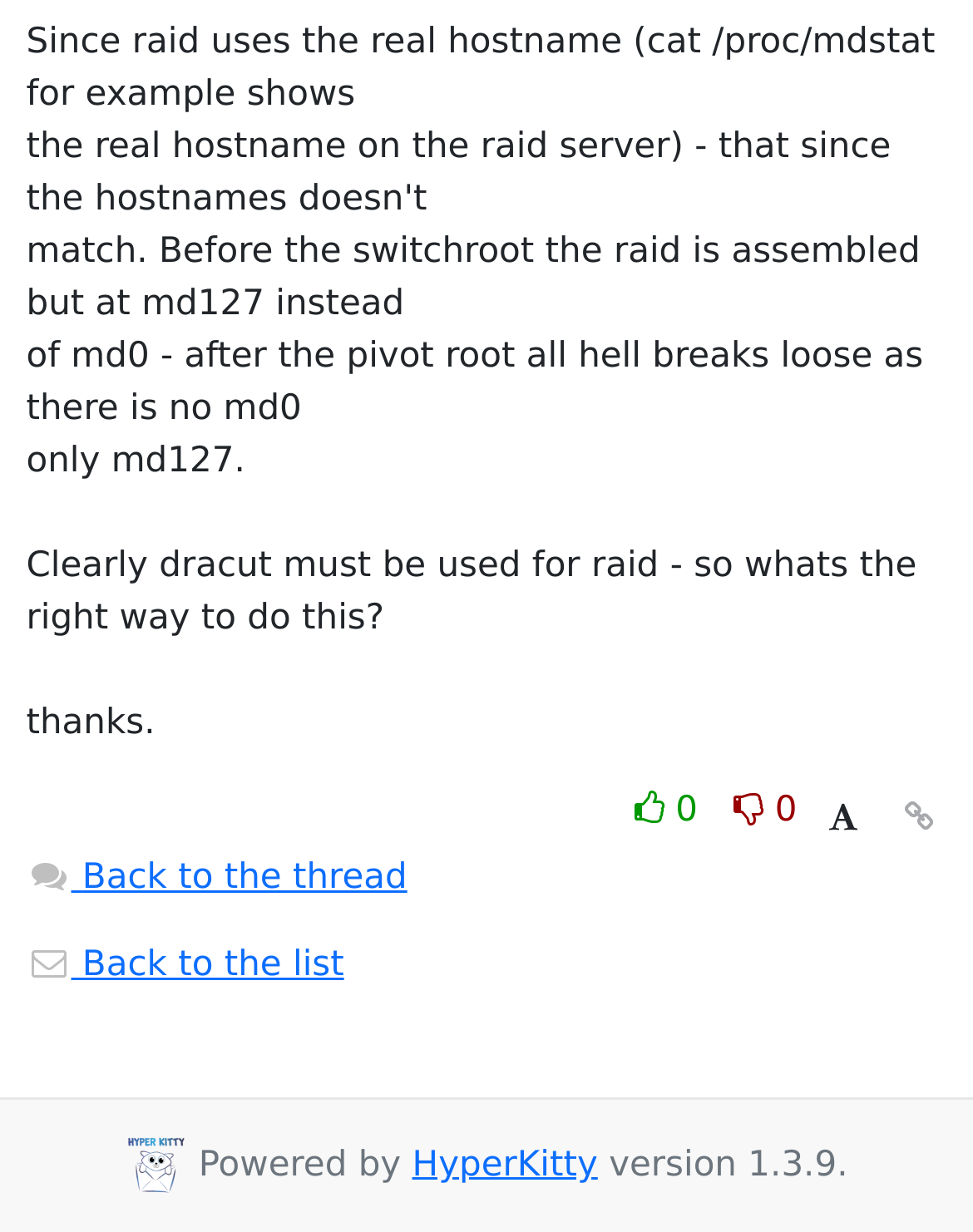Extract the bounding box for the UI element that matches this description: "0".

[0.741, 0.631, 0.832, 0.683]